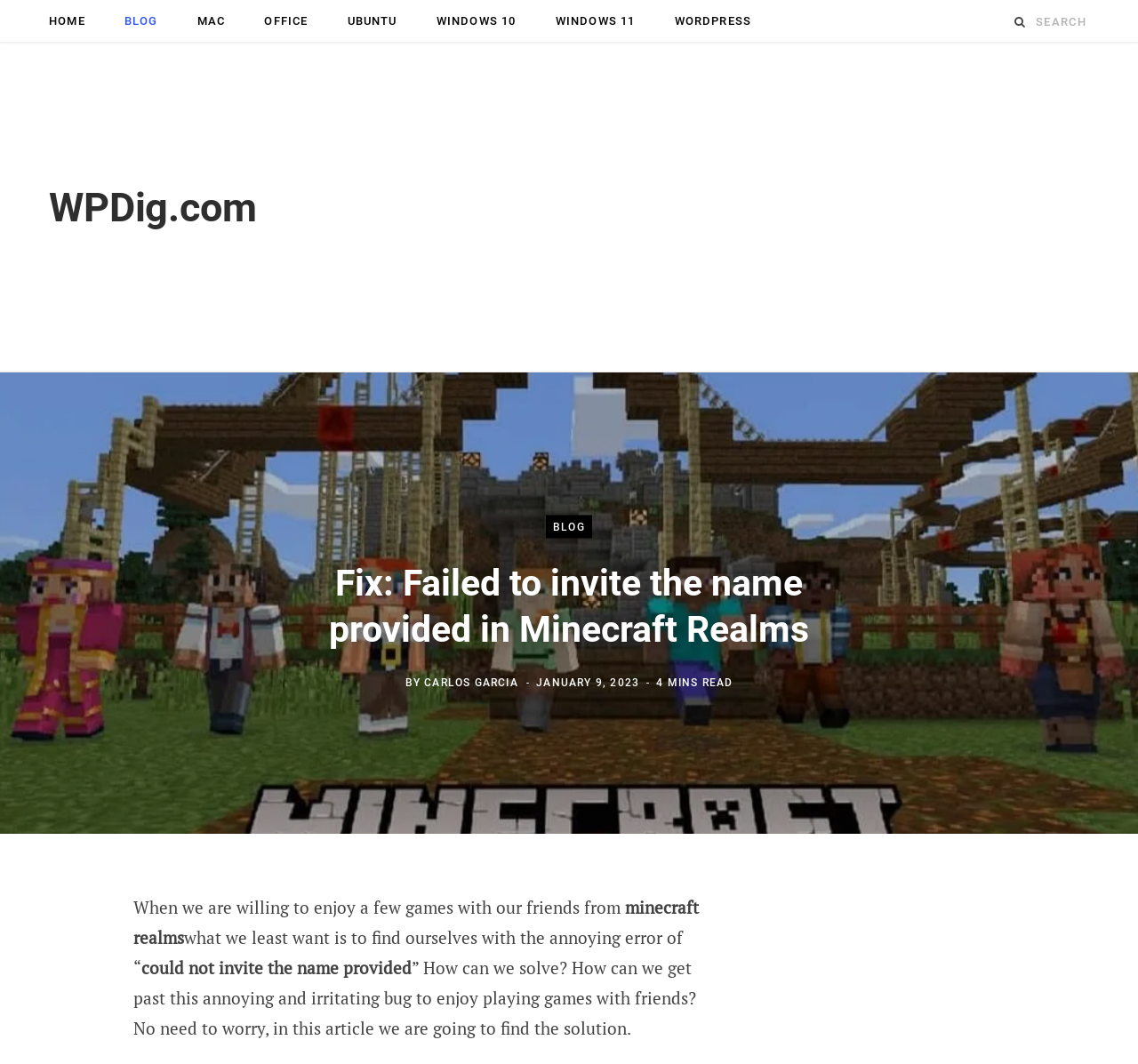What is the game mentioned in the article?
Provide a detailed answer to the question using information from the image.

The game 'Minecraft' is mentioned in the article as the context in which the error 'could not invite the name provided' occurs.